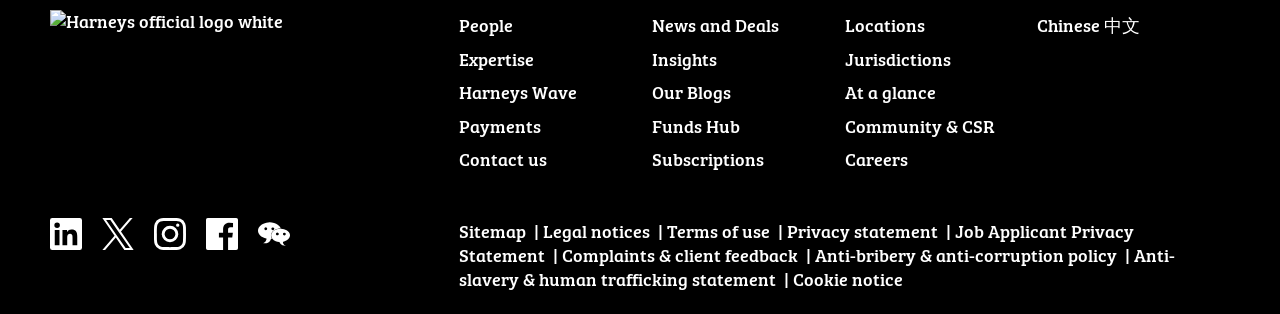Predict the bounding box coordinates of the area that should be clicked to accomplish the following instruction: "View News and Deals". The bounding box coordinates should consist of four float numbers between 0 and 1, i.e., [left, top, right, bottom].

[0.509, 0.223, 0.641, 0.304]